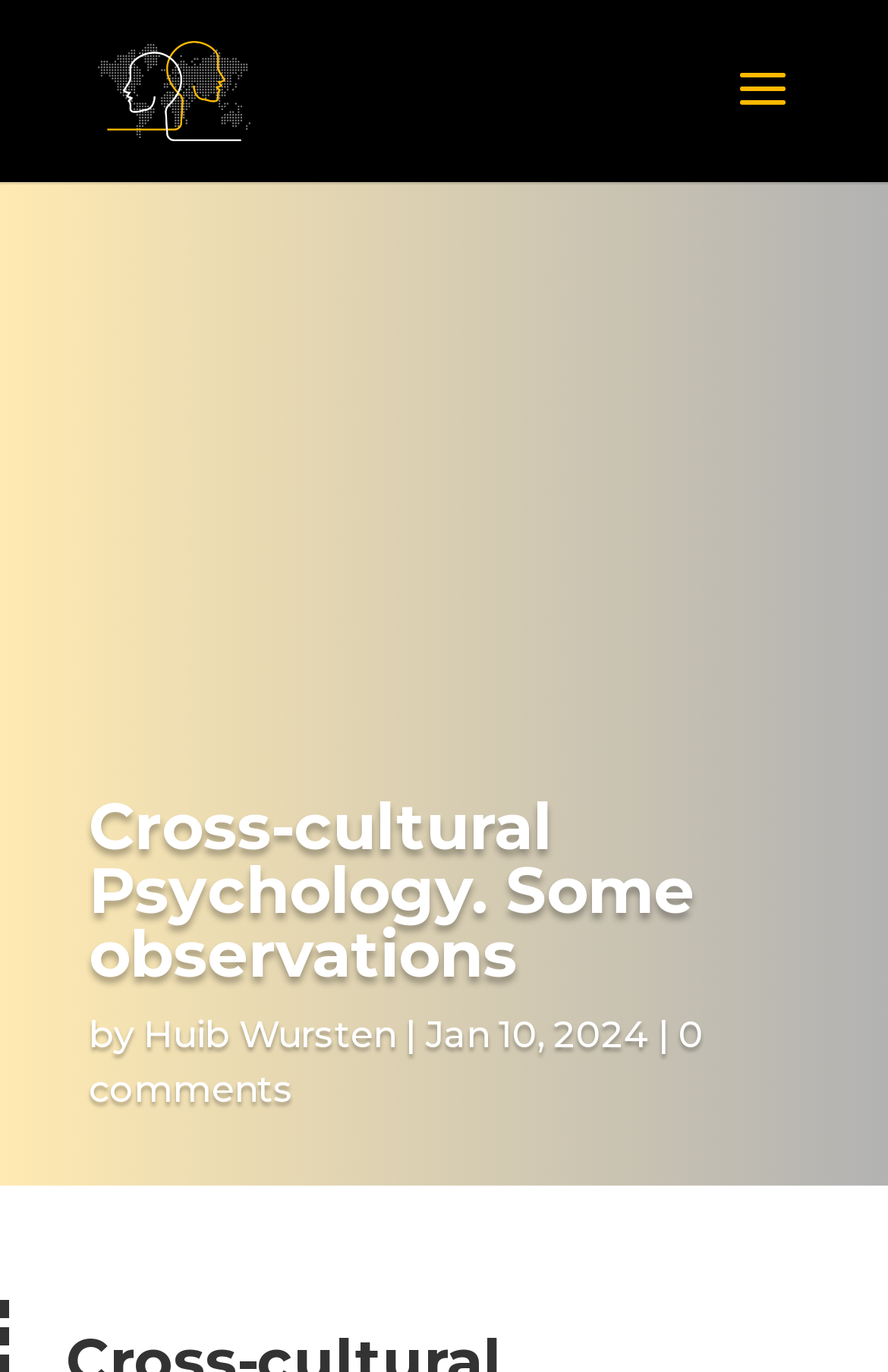Please answer the following question using a single word or phrase: 
What is the name of the website or organization?

Culture Impact